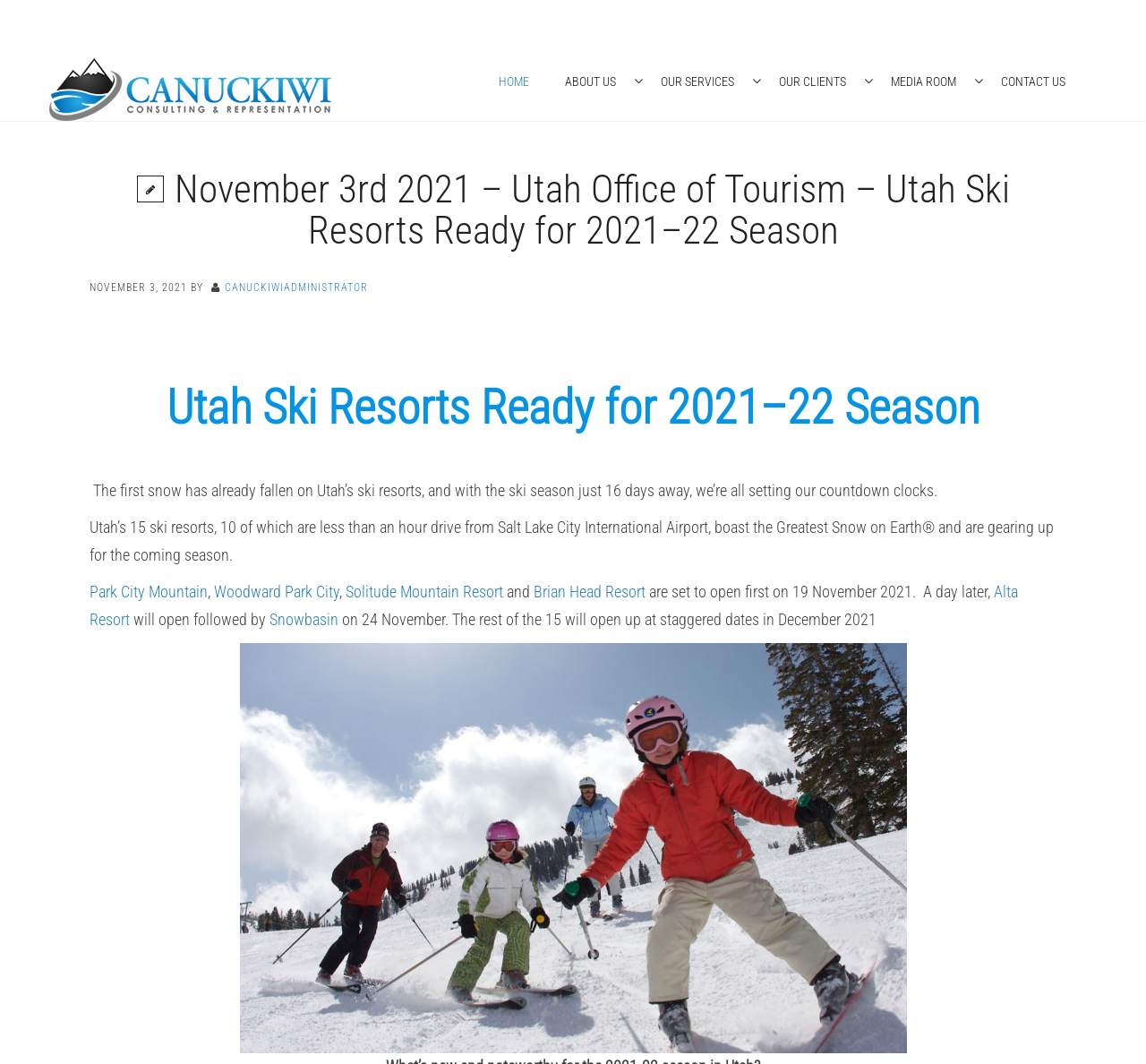Describe all the key features and sections of the webpage thoroughly.

The webpage is about Utah Ski Resorts preparing for the 2021-22 season. At the top left, there is a link to "CANUCKIWI". A secondary navigation menu is located at the top center, containing links to "HOME", "ABOUT US", "OUR SERVICES", "OUR CLIENTS", "MEDIA ROOM", and "CONTACT US". 

Below the navigation menu, there is a header section with a title "November 3rd 2021 – Utah Office of Tourism – Utah Ski Resorts Ready for 2021–22 Season" and a timestamp "NOVEMBER 3, 2021" on the left side, followed by the author "CANUCKIWIADMINISTRATOR" on the right side.

The main content starts with a heading "Utah Ski Resorts Ready for 2021–22 Season" followed by a paragraph of text describing the upcoming ski season in Utah. The text mentions that Utah's 15 ski resorts are gearing up for the season, with 10 of them being less than an hour's drive from Salt Lake City International Airport.

Below the paragraph, there are links to several ski resorts, including "Park City Mountain", "Woodward Park City", "Solitude Mountain Resort", "Brian Head Resort", "Alta Resort", and "Snowbasin", which are listed in the order they will open. The opening dates are mentioned, with some resorts opening on November 19, 2021, and others in December 2021.

At the bottom center of the page, there is a figure, likely an image related to the ski resorts or the ski season.